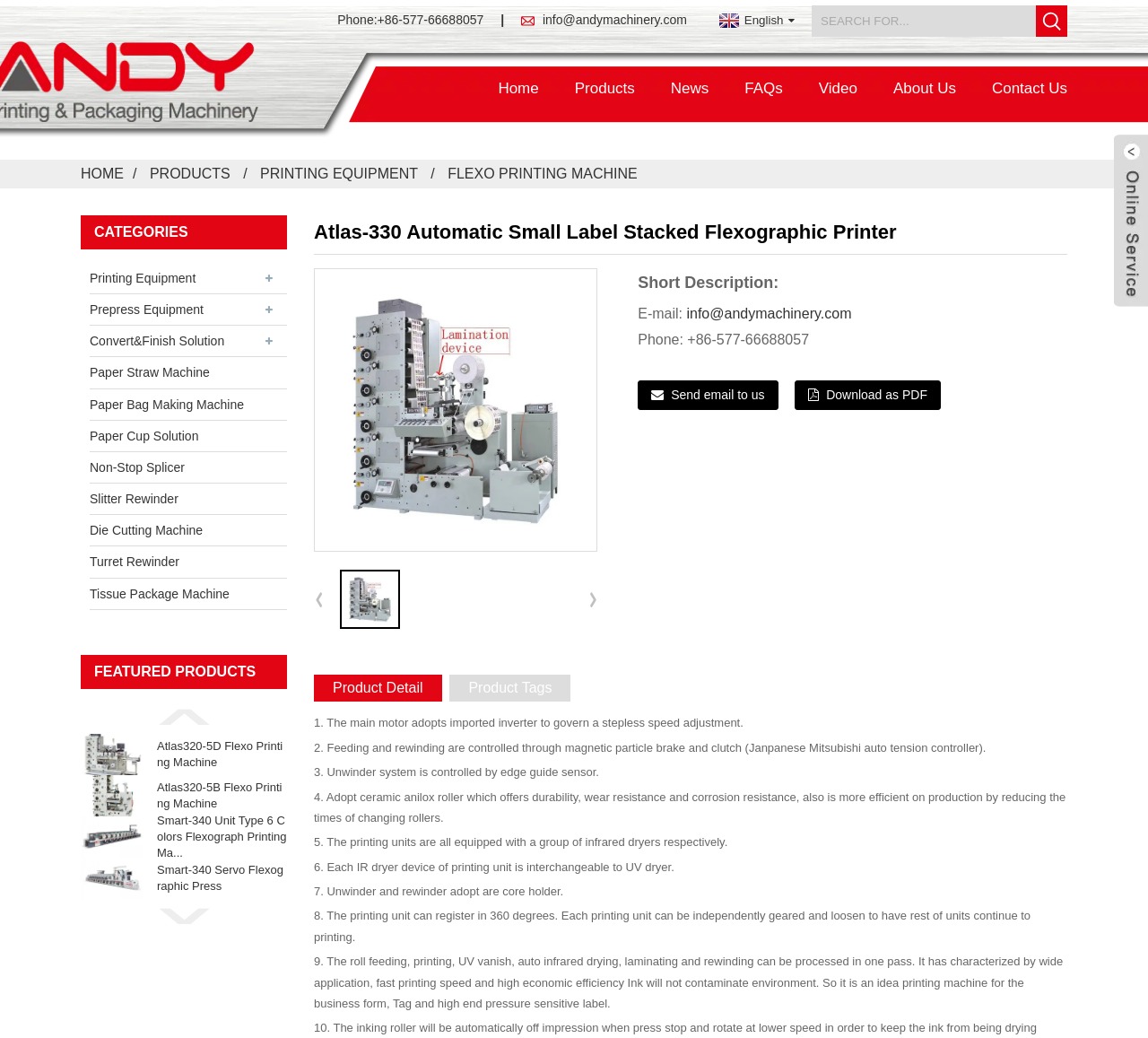From the screenshot, find the bounding box of the UI element matching this description: "Paper Cup Solution". Supply the bounding box coordinates in the form [left, top, right, bottom], each a float between 0 and 1.

[0.078, 0.405, 0.22, 0.435]